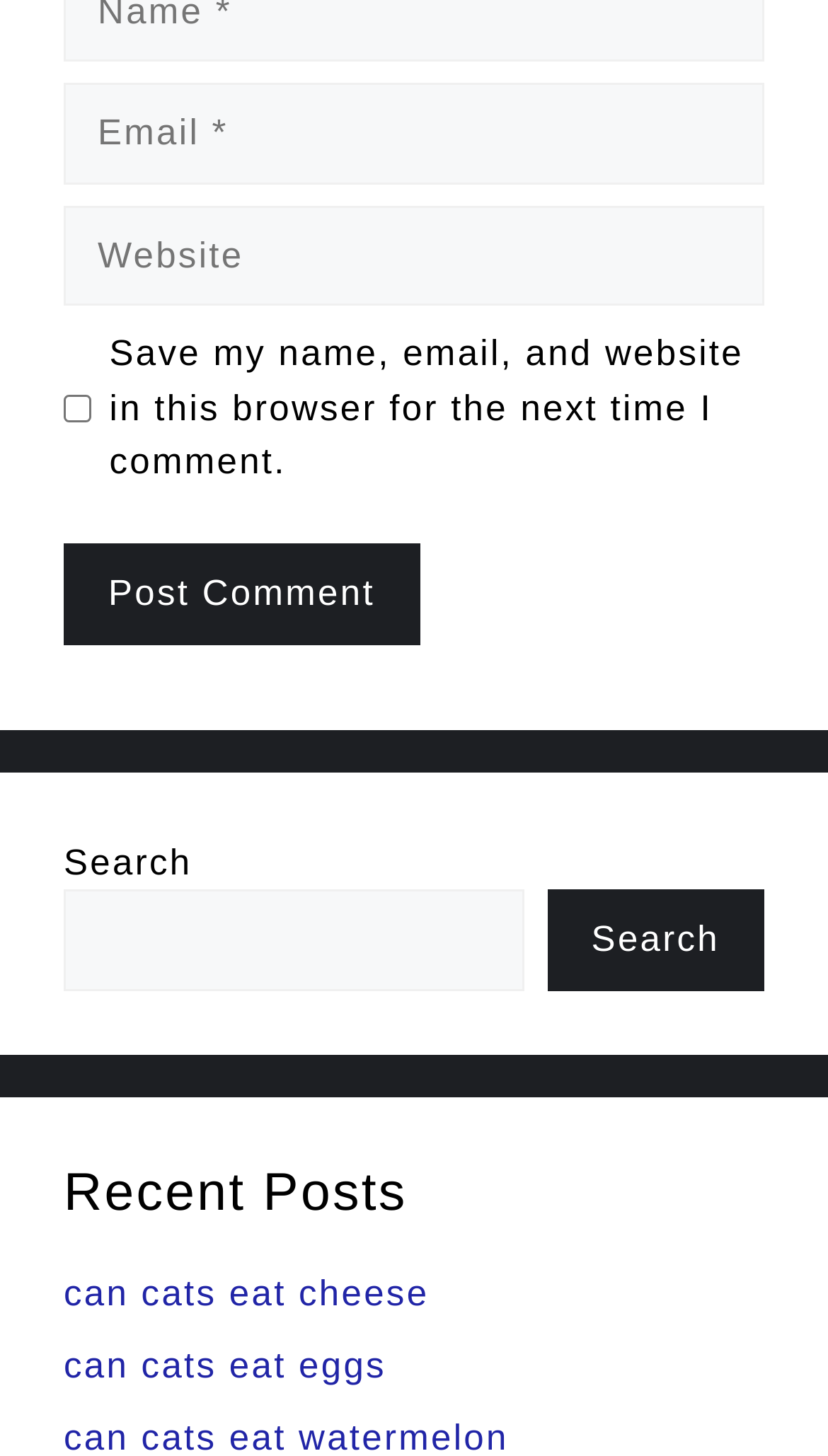Provide the bounding box coordinates, formatted as (top-left x, top-left y, bottom-right x, bottom-right y), with all values being floating point numbers between 0 and 1. Identify the bounding box of the UI element that matches the description: Search

[0.66, 0.611, 0.923, 0.68]